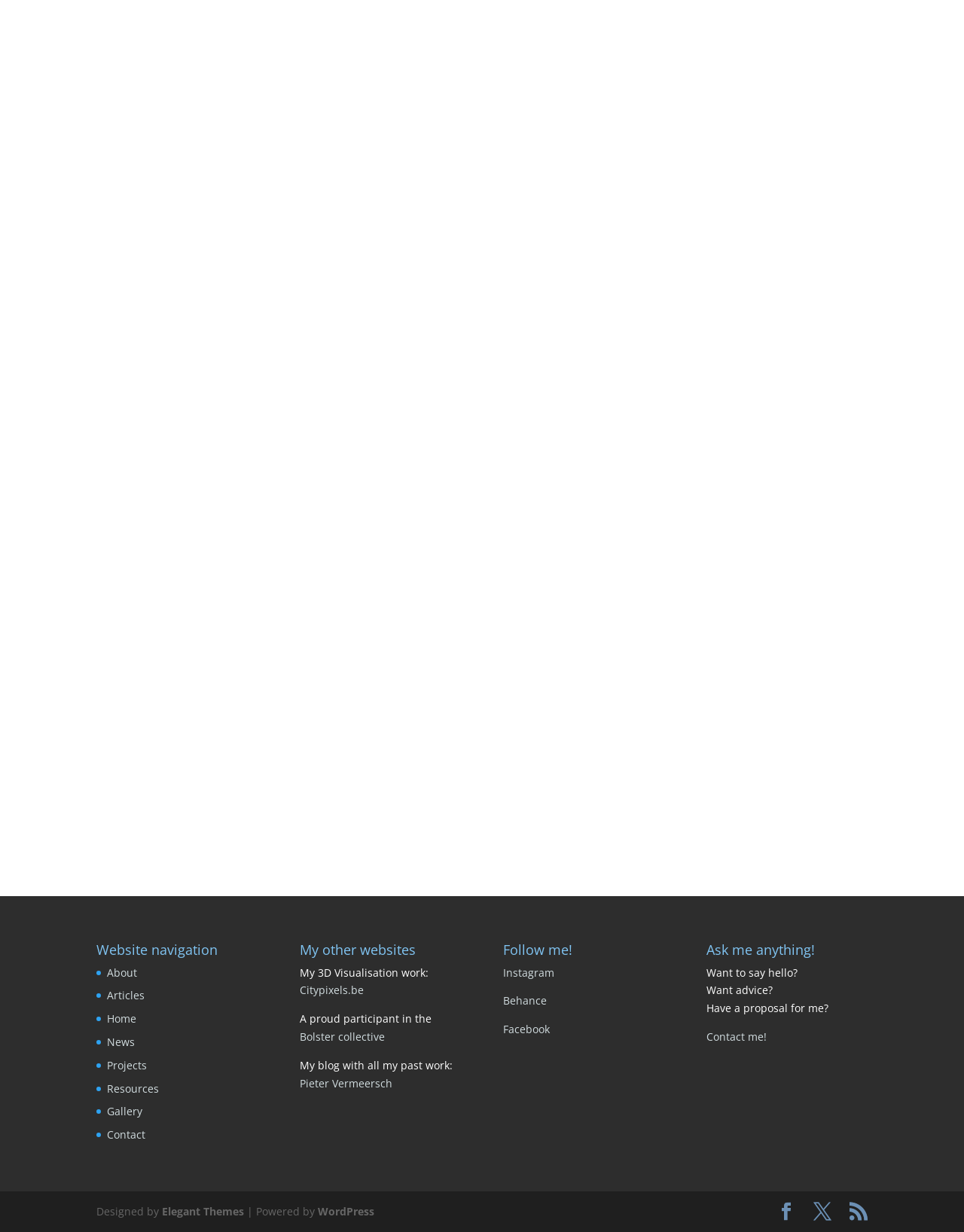What is the purpose of the 'Ask me anything!' section?
Using the image, respond with a single word or phrase.

To contact the author